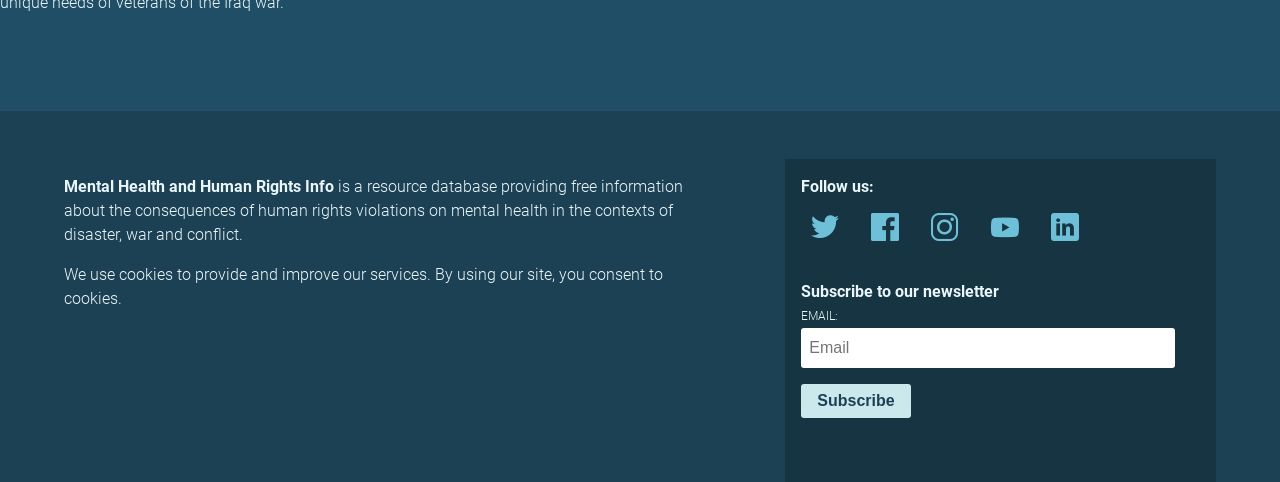What is the warning message at the bottom?
Using the image provided, answer with just one word or phrase.

Cookies warning